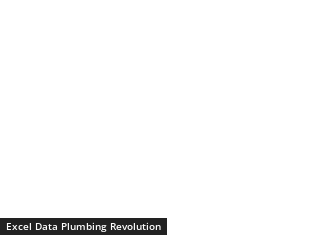What skill will readers improve by reading the article?
Refer to the image and give a detailed response to the question.

The article's focus on innovative techniques or methods in Excel for data processing or management implies that readers will improve their Excel skills by reading the article.